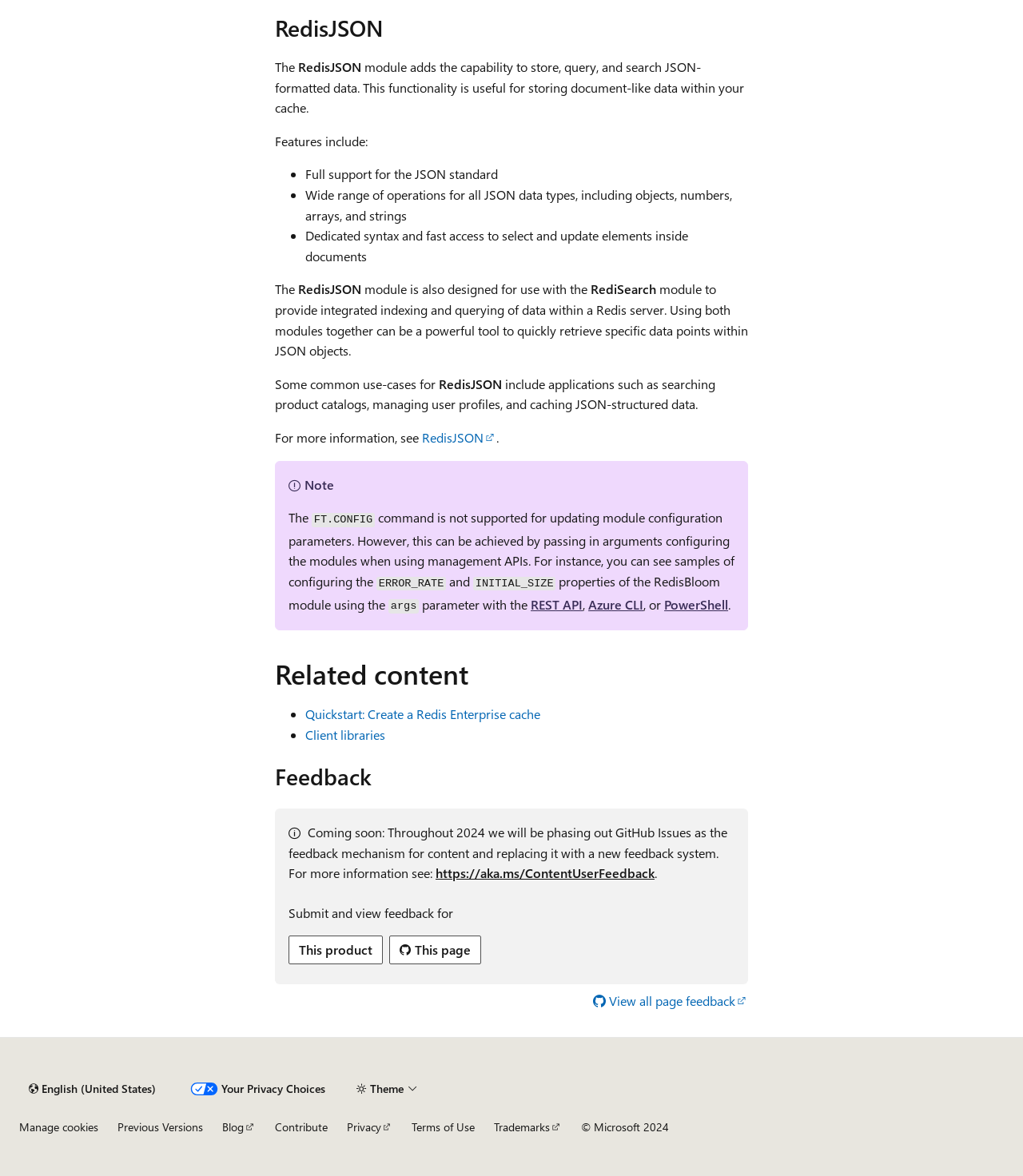Answer in one word or a short phrase: 
What are the features of RedisJSON?

Full support for JSON standard, wide range of operations, dedicated syntax